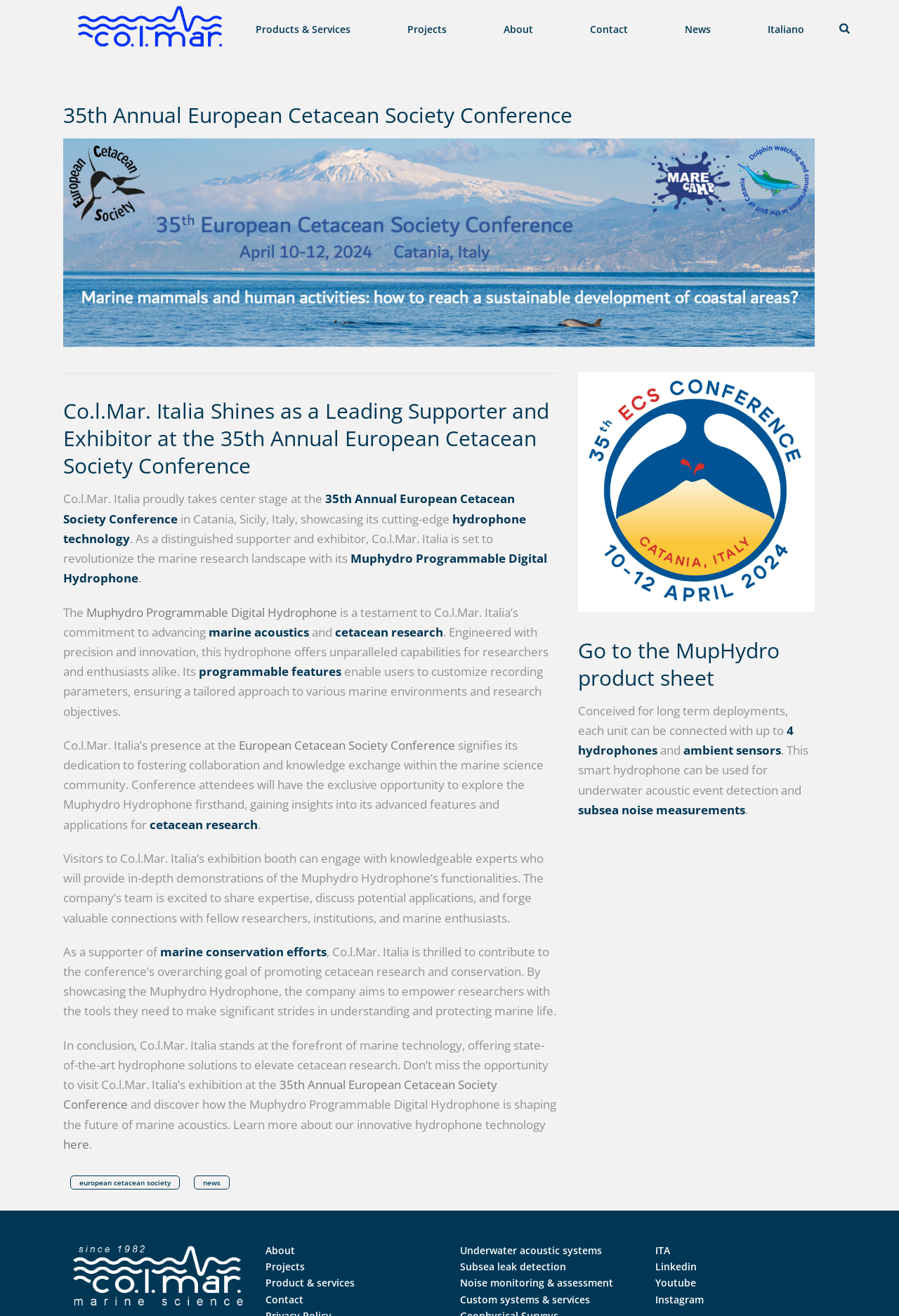What is the name of the conference Co.l.Mar. Italia is supporting?
Using the visual information, respond with a single word or phrase.

European Cetacean Society Conference